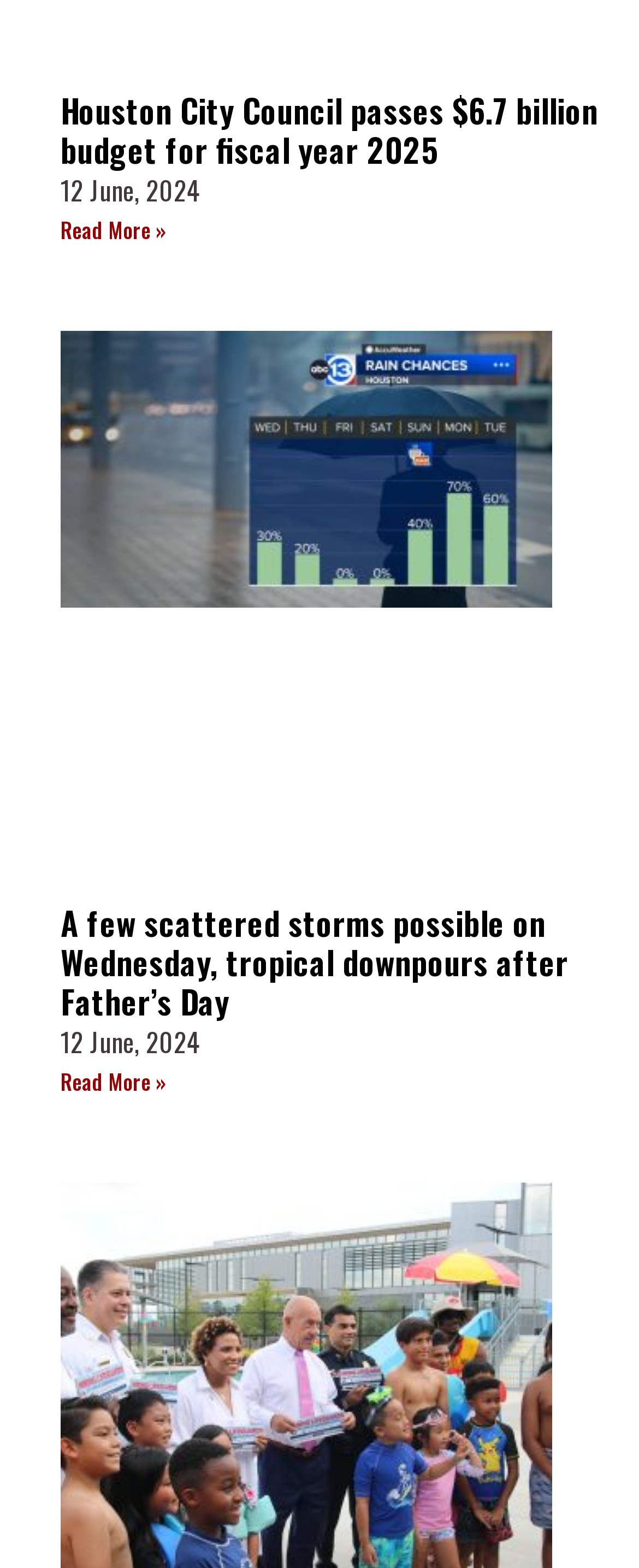Locate the bounding box for the described UI element: "alt="DK Pierce"". Ensure the coordinates are four float numbers between 0 and 1, formatted as [left, top, right, bottom].

None